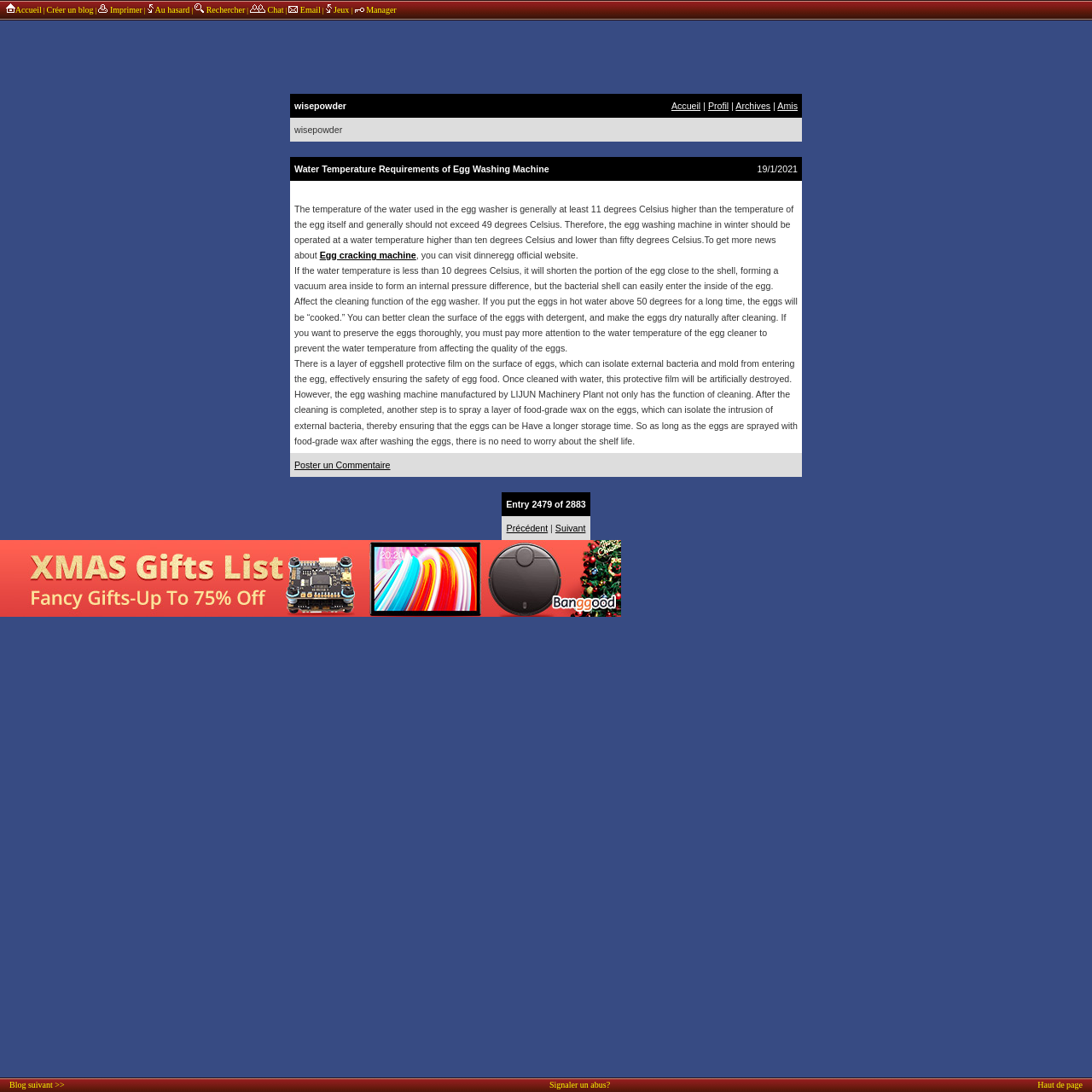What is the purpose of spraying food-grade wax on eggs?
Using the screenshot, give a one-word or short phrase answer.

To isolate external bacteria